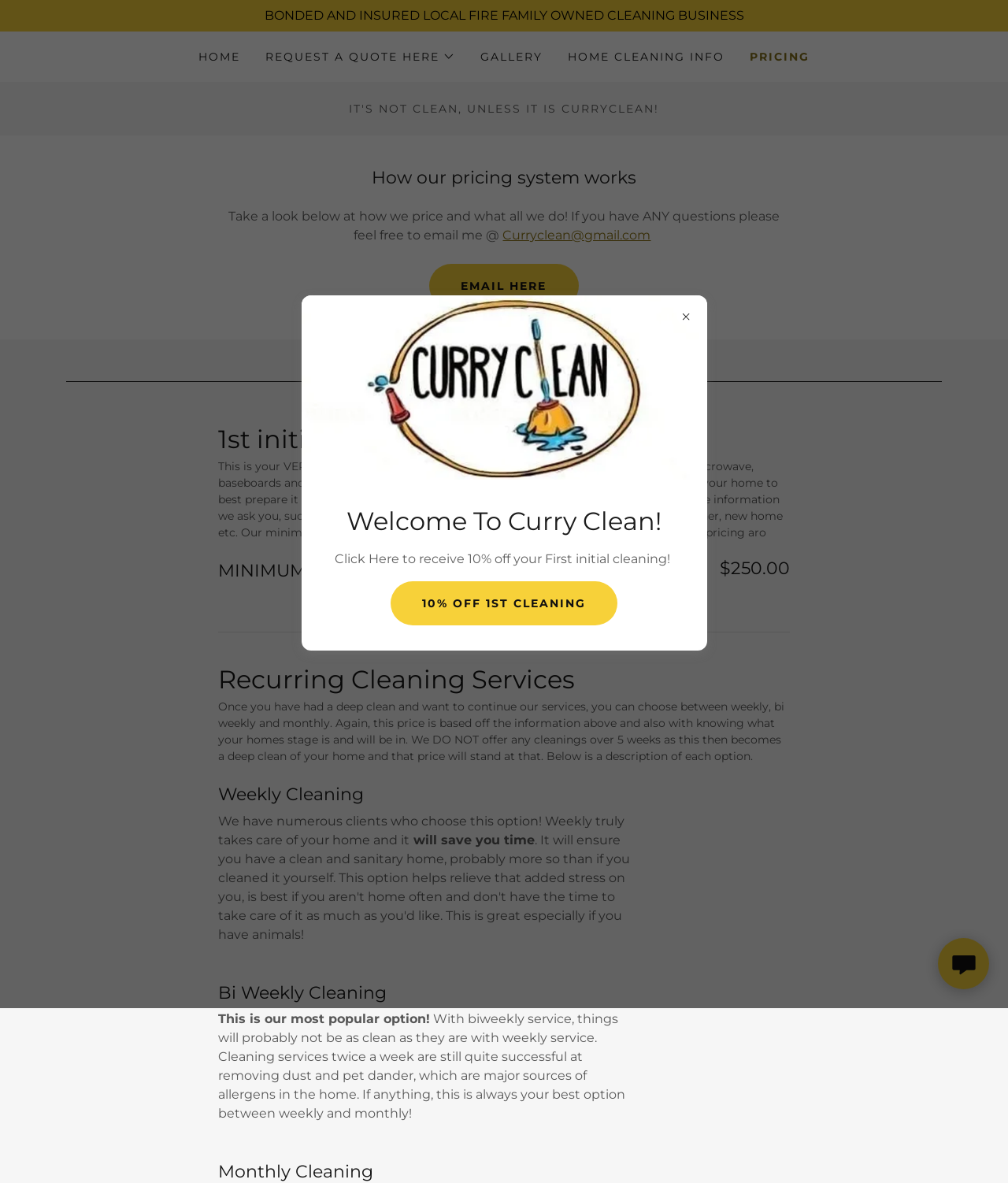How often can you get recurring cleaning services?
Please give a detailed and thorough answer to the question, covering all relevant points.

I found the answer by reading the 'Recurring Cleaning Services' section, which mentions that you can choose between weekly, bi weekly, and monthly cleaning services.